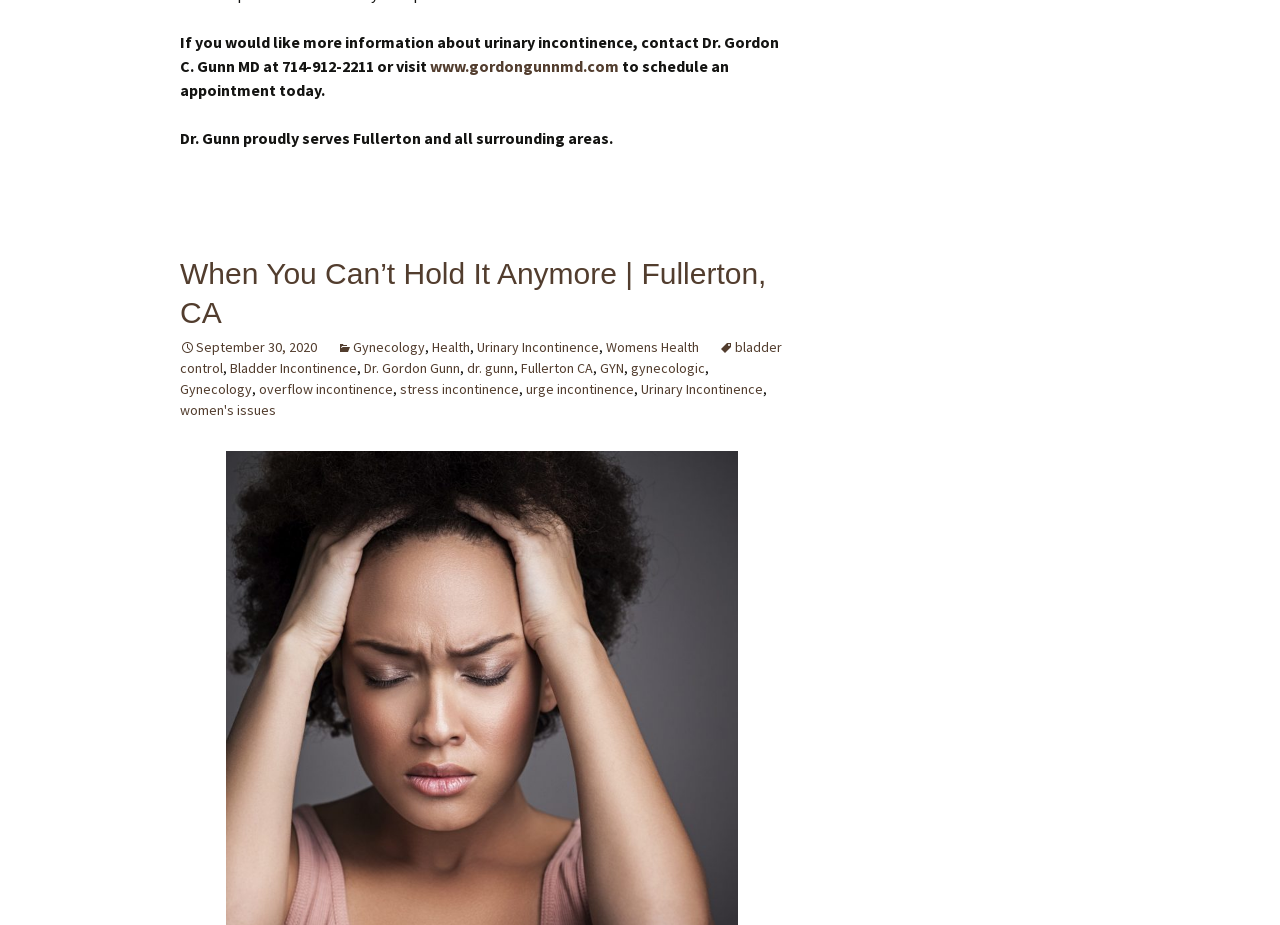What is the location served by Dr. Gunn? Observe the screenshot and provide a one-word or short phrase answer.

Fullerton and surrounding areas